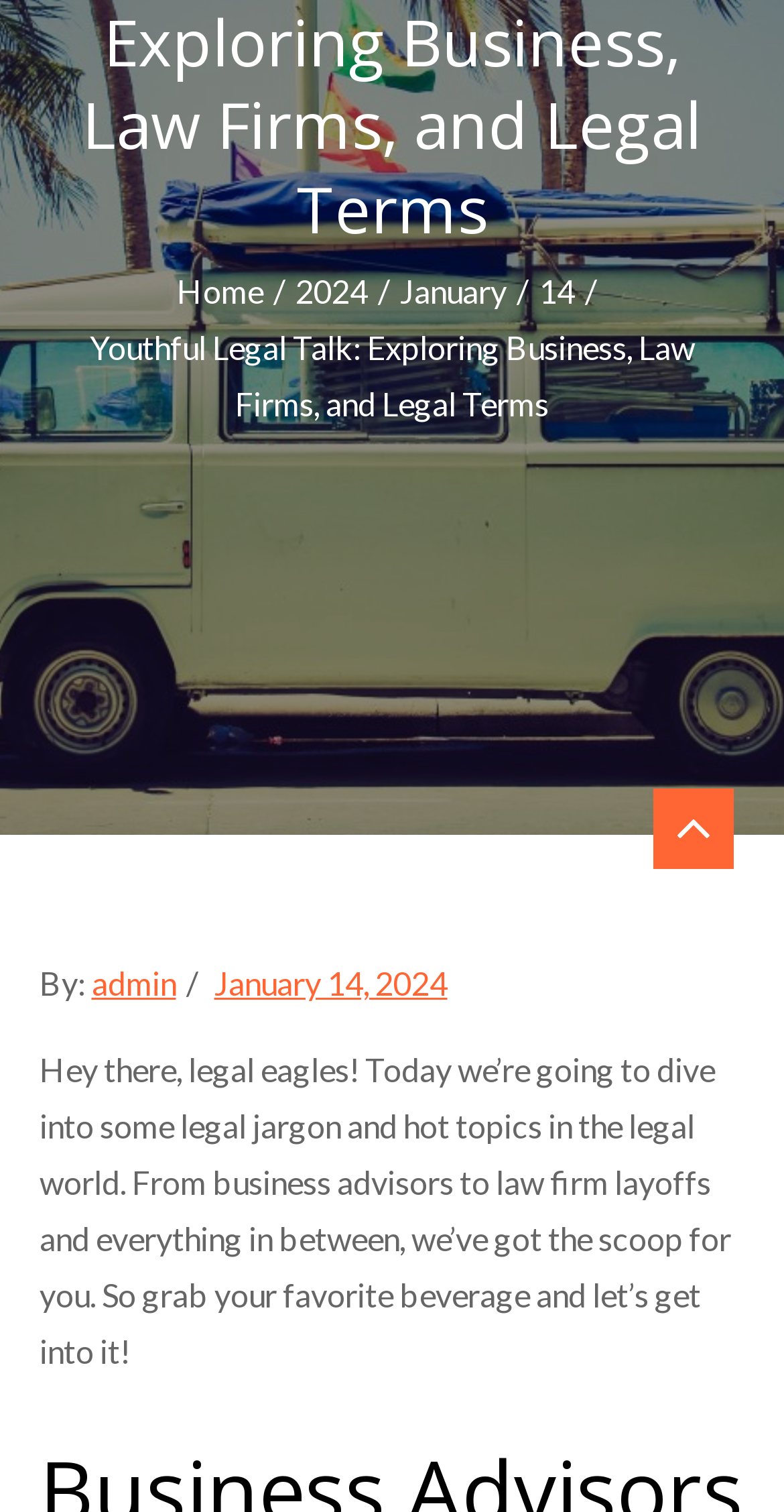For the following element description, predict the bounding box coordinates in the format (top-left x, top-left y, bottom-right x, bottom-right y). All values should be floating point numbers between 0 and 1. Description: January 14, 2024

[0.273, 0.638, 0.571, 0.663]